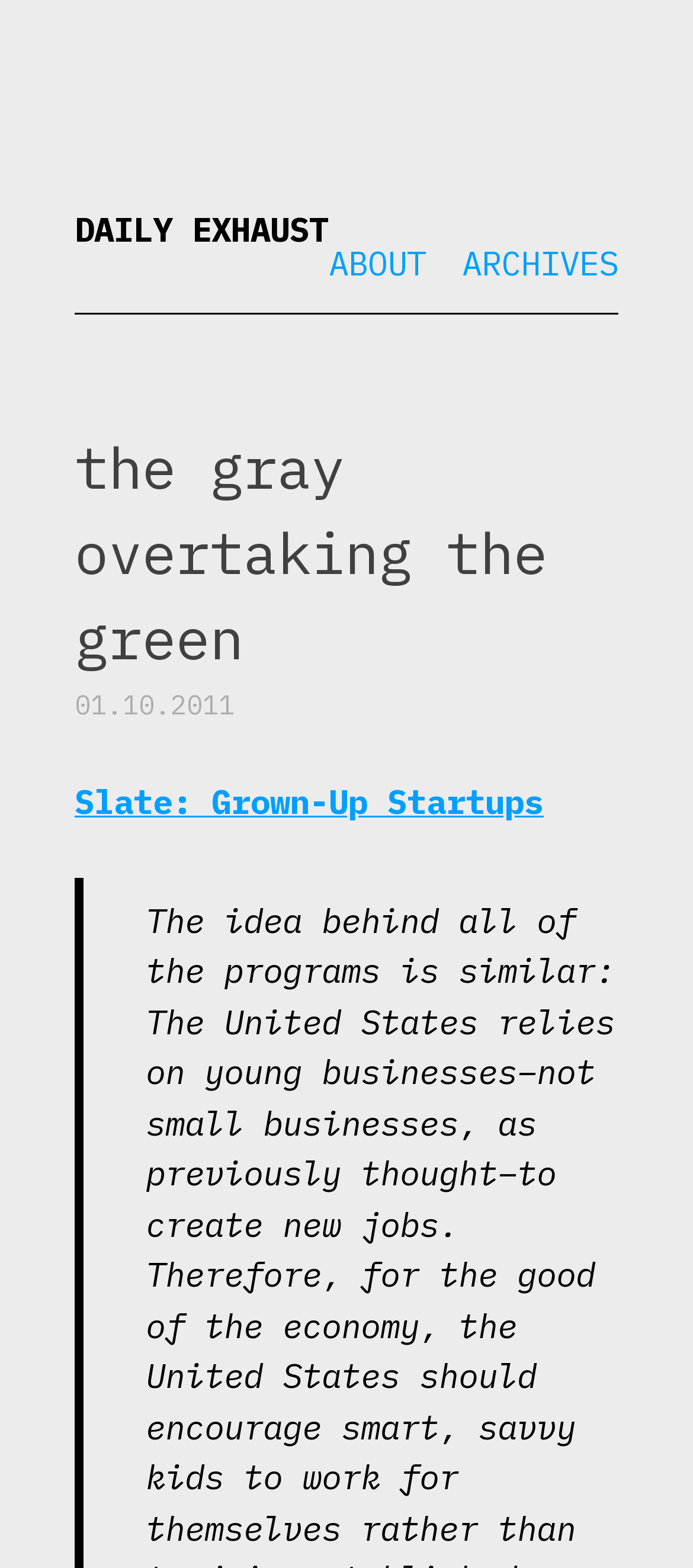Write a detailed summary of the webpage, including text, images, and layout.

The webpage is titled "Daily Exhaust – the gray overtaking the green" and has a prominent heading "DAILY EXHAUST" at the top left corner. Below the heading, there are three links: "DAILY EXHAUST", "ABOUT", and "ARCHIVES", arranged horizontally from left to right. 

The "ARCHIVES" link is positioned at the top right corner, and below it, there is a smaller heading "the gray overtaking the green" that spans across the top half of the page. 

Under the smaller heading, there is a date "01.10.2011" displayed, followed by a link "Slate: Grown-Up Startups" that takes up about half of the page's width.